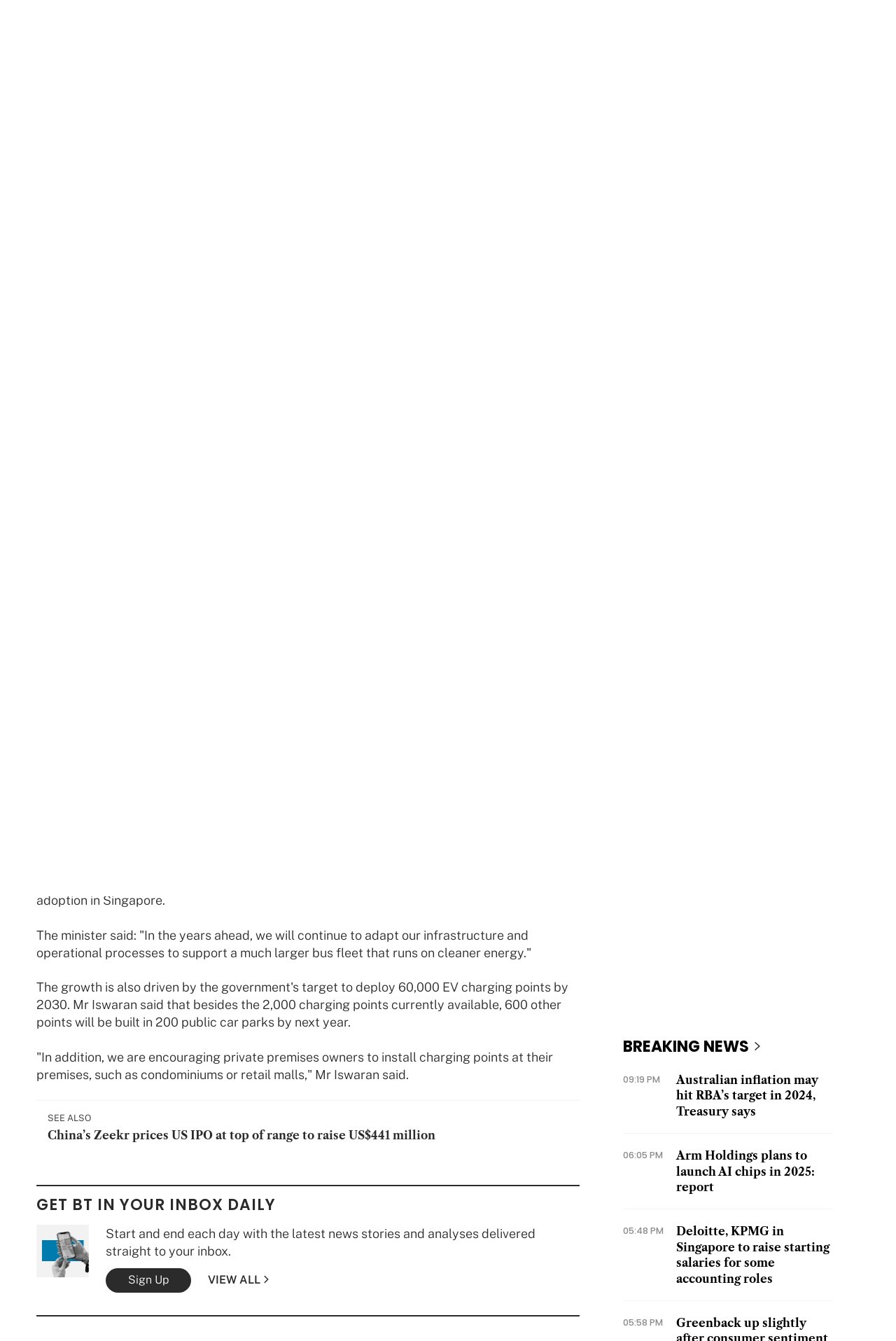Identify the headline of the webpage and generate its text content.

Transport & Logistics